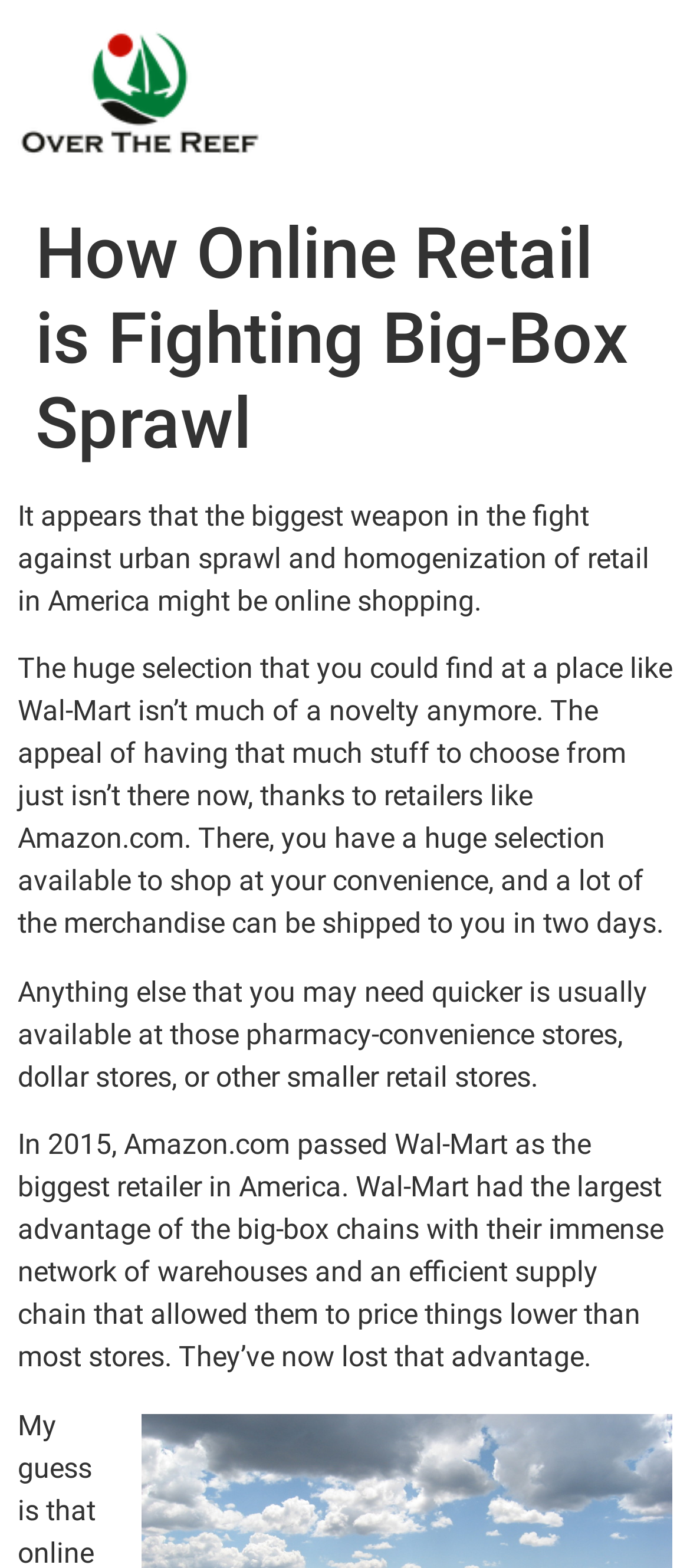Generate the text content of the main headline of the webpage.

How Online Retail is Fighting Big-Box Sprawl